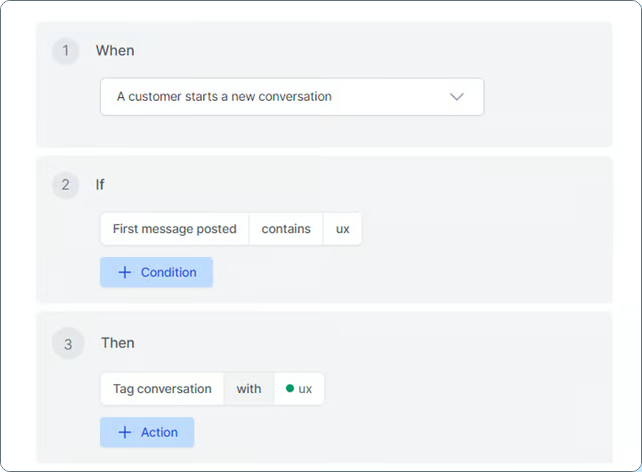What condition is set for the system to recognize the conversation?
Please provide a detailed answer to the question.

In the 'If' section of the workflow, a condition is set stating that if the first message posted by the customer contains the term 'ux', the system will recognize it and proceed to the next step.